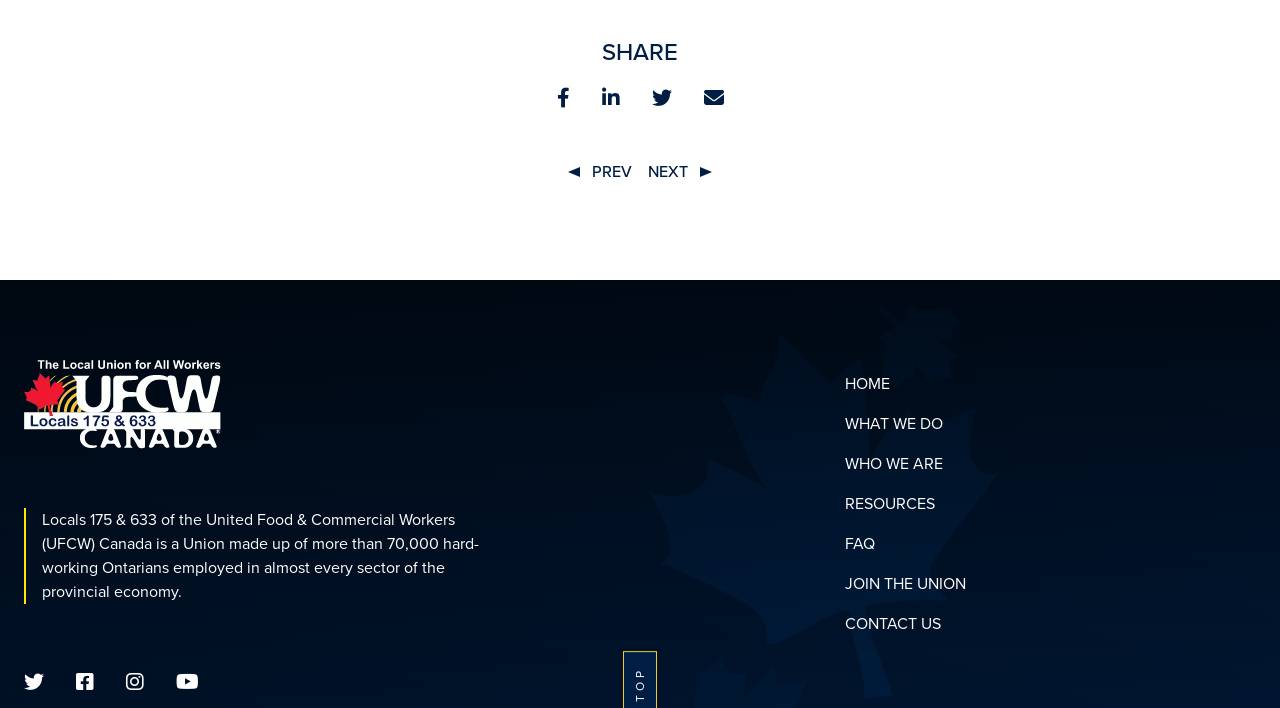Identify the bounding box coordinates of the section to be clicked to complete the task described by the following instruction: "Go to the previous post". The coordinates should be four float numbers between 0 and 1, formatted as [left, top, right, bottom].

[0.444, 0.226, 0.494, 0.259]